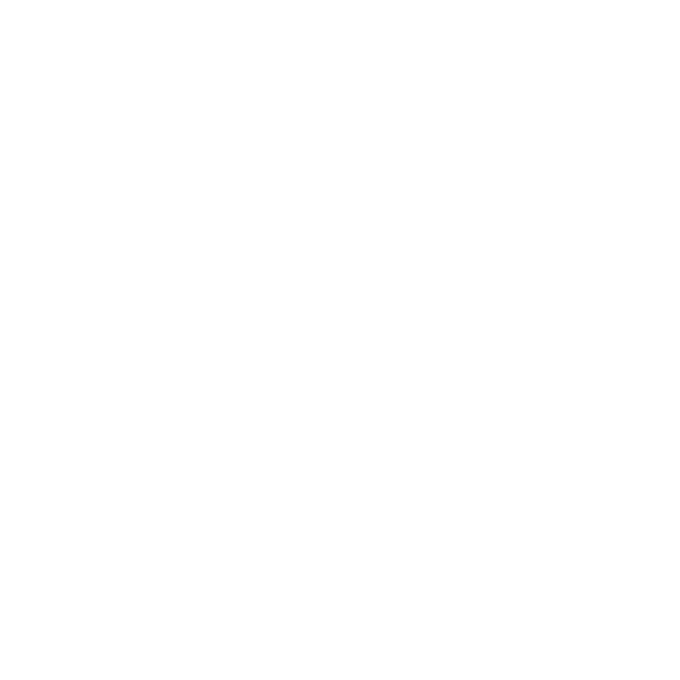What type of ingredients are used in the products?
Look at the image and respond with a one-word or short-phrase answer.

Natural ingredients